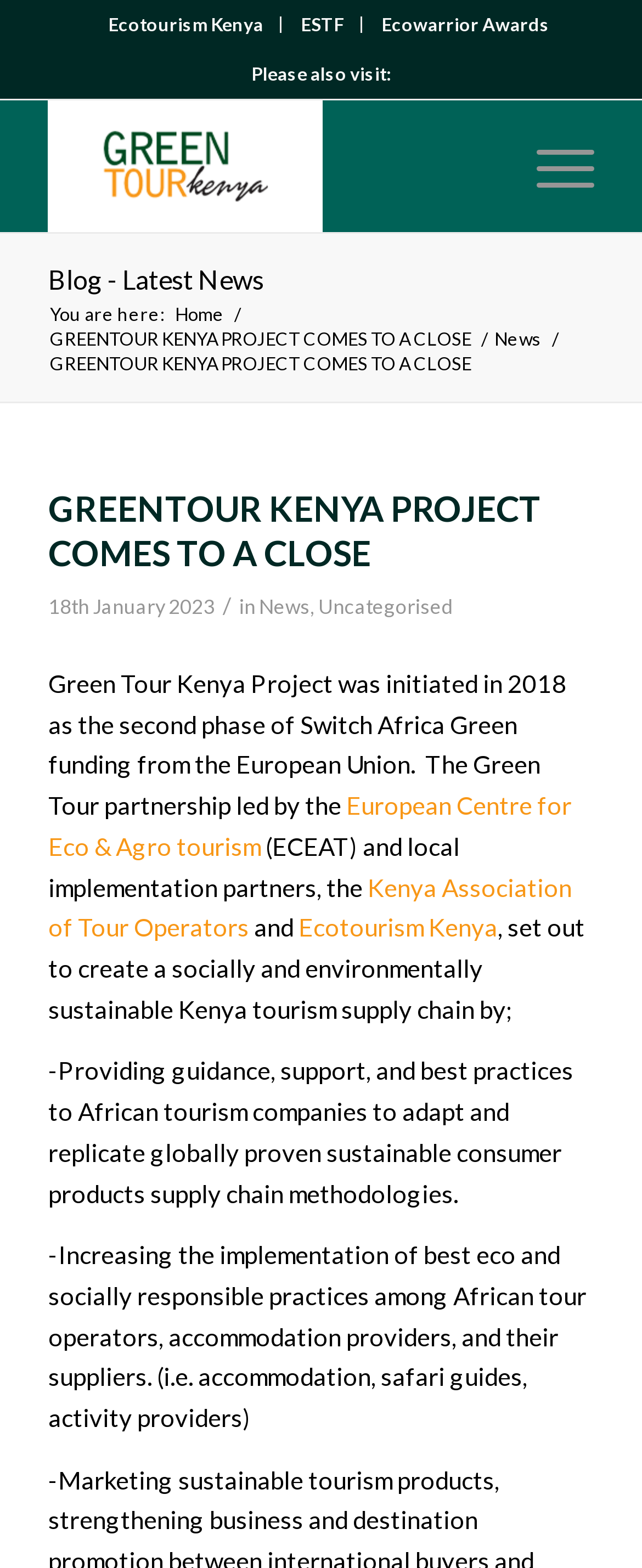Please pinpoint the bounding box coordinates for the region I should click to adhere to this instruction: "Explore Ecowarrior Awards".

[0.569, 0.01, 0.882, 0.021]